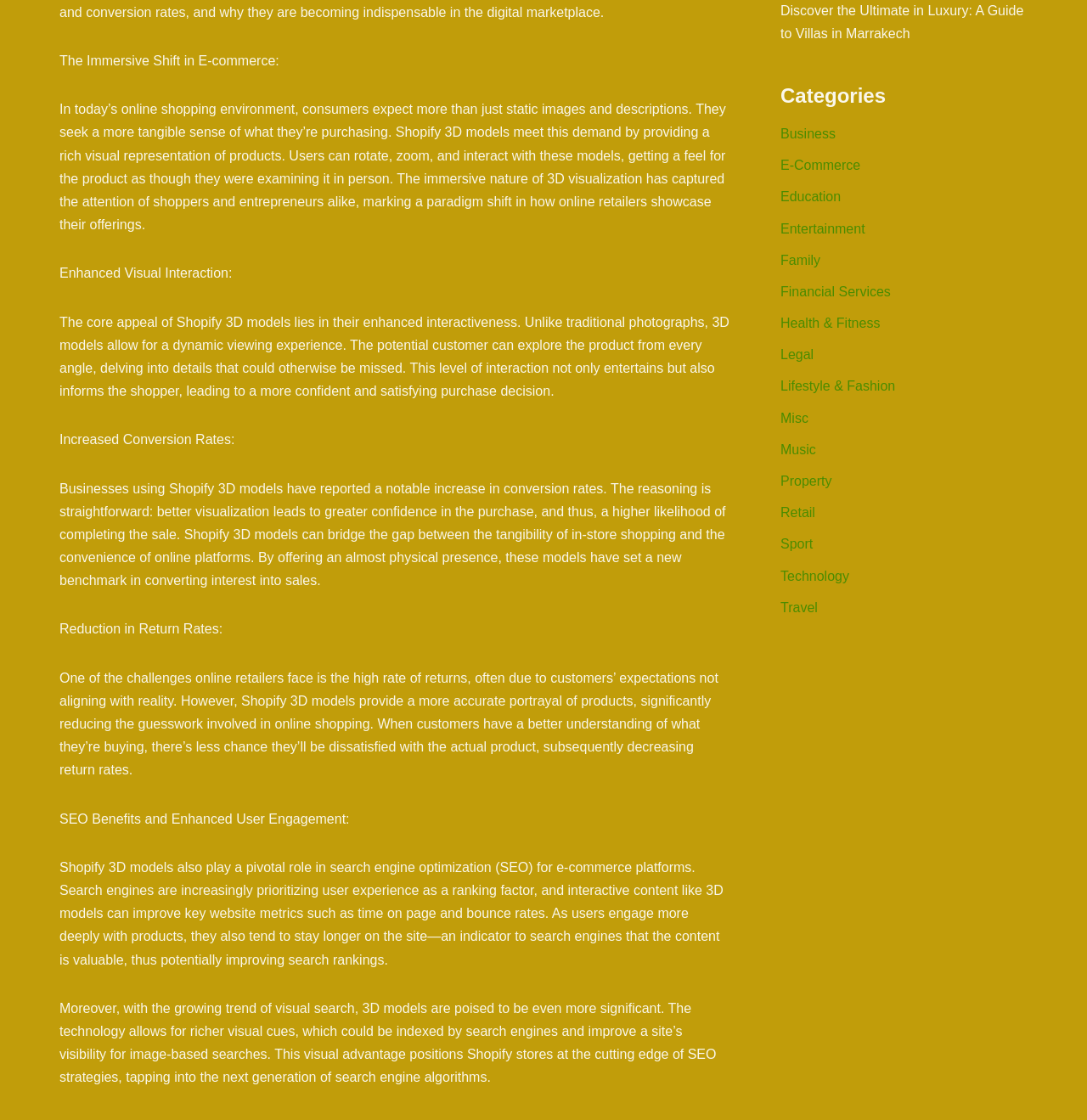Please specify the bounding box coordinates in the format (top-left x, top-left y, bottom-right x, bottom-right y), with values ranging from 0 to 1. Identify the bounding box for the UI component described as follows: Lifestyle & Fashion

[0.718, 0.338, 0.824, 0.351]